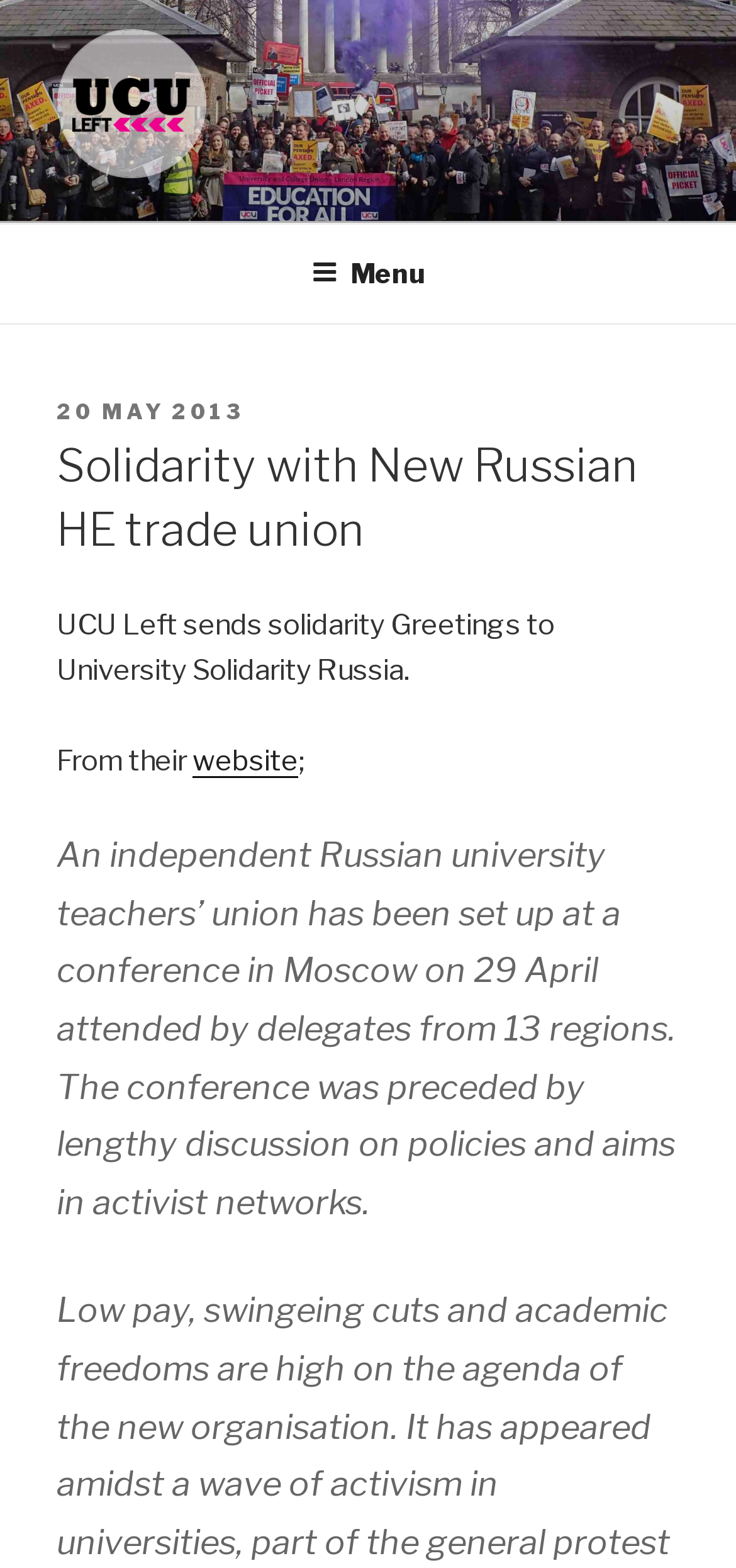When was the conference in Moscow held?
Ensure your answer is thorough and detailed.

According to the webpage, the conference in Moscow was held on 29 April, as mentioned in the text 'An independent Russian university teachers’ union has been set up at a conference in Moscow on 29 April'.